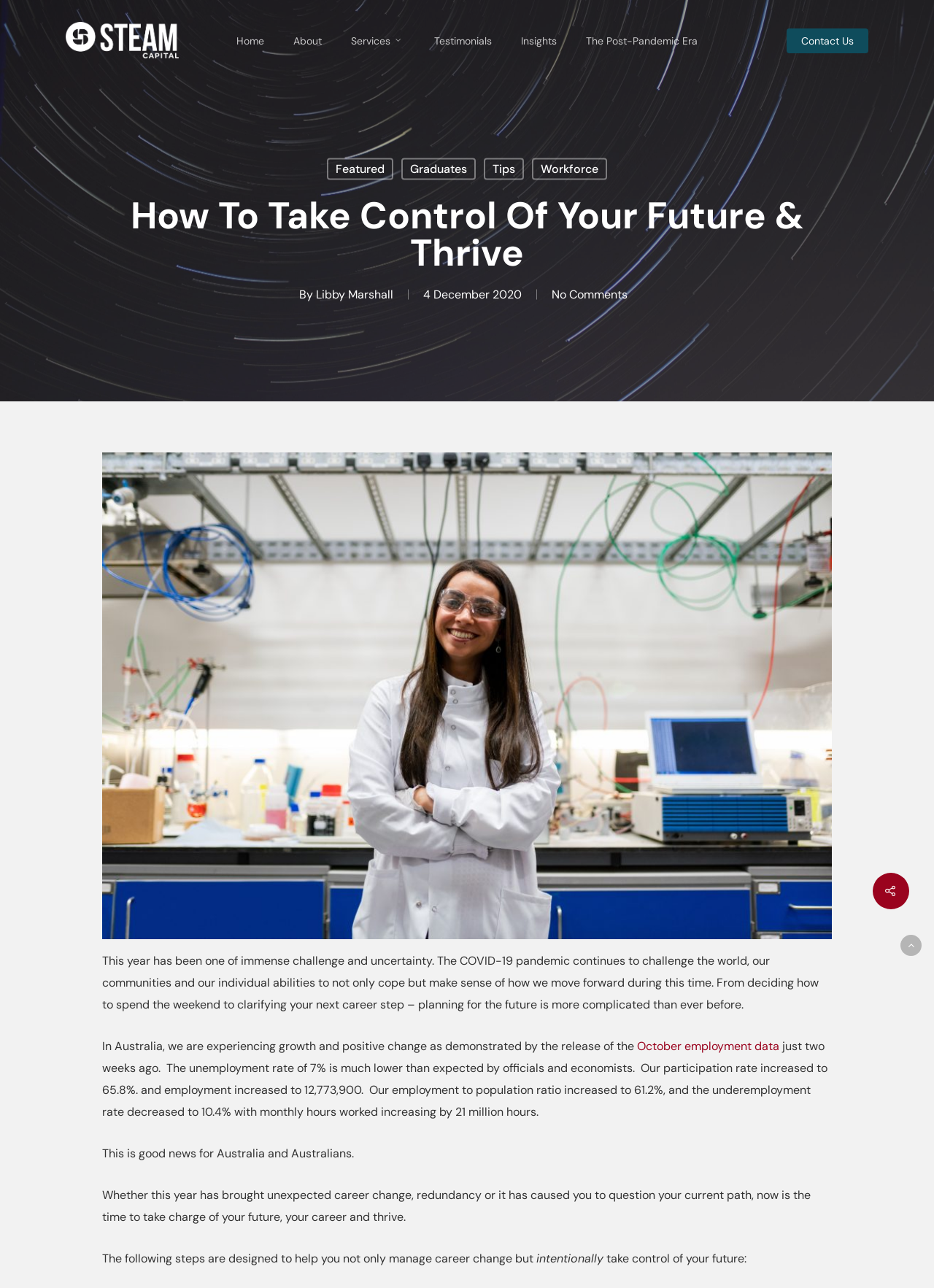Provide a brief response to the question using a single word or phrase: 
What is the unemployment rate mentioned in the article?

7%